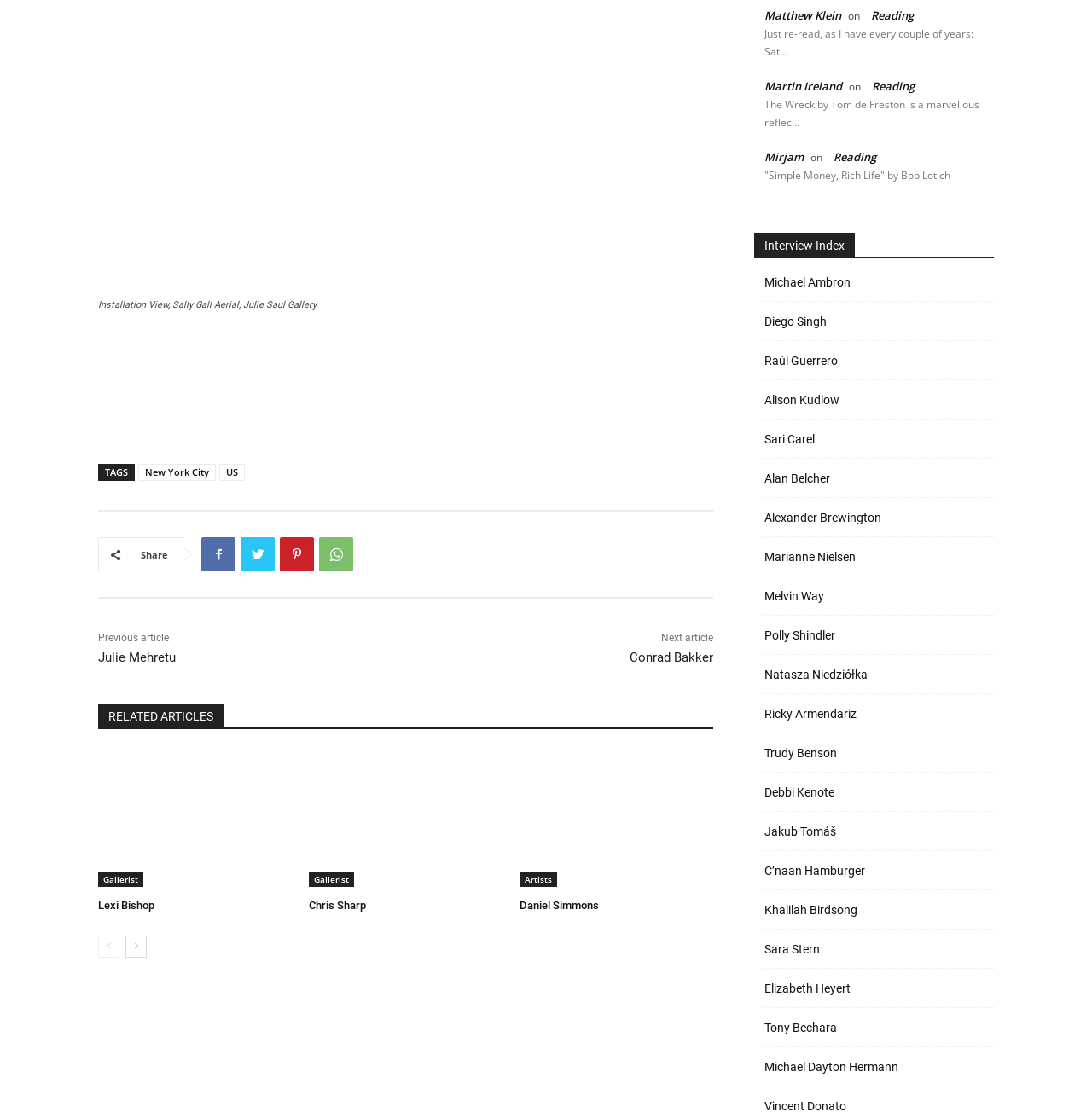Provide a one-word or one-phrase answer to the question:
How many links are there in the 'RELATED ARTICLES' section?

3